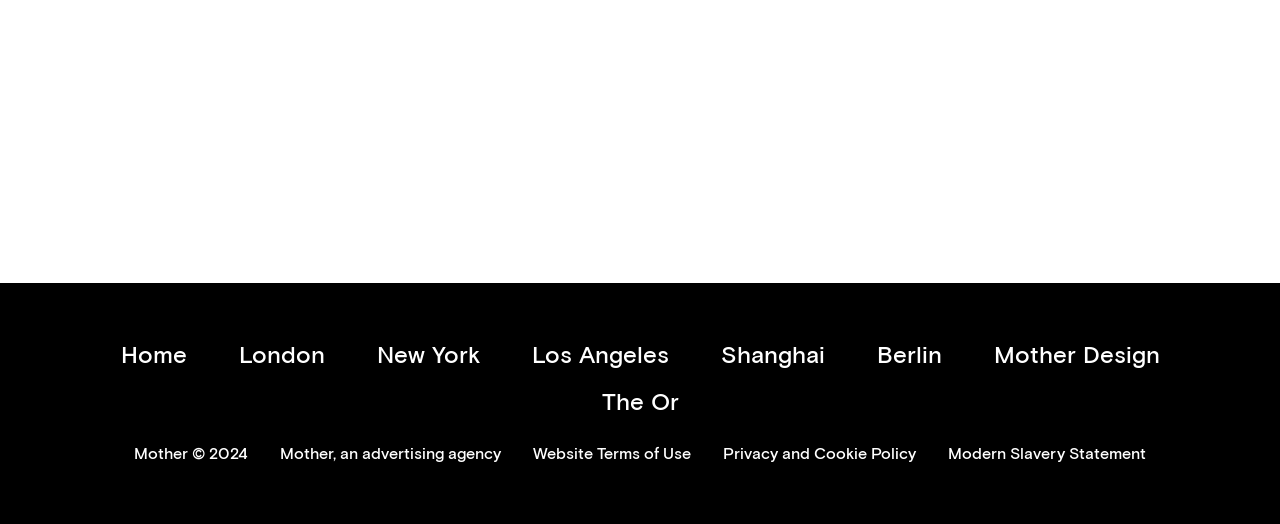How many policy links are there?
From the details in the image, answer the question comprehensively.

The answer can be found by counting the number of link elements with policy-related text. There are links for 'Website Terms of Use', 'Privacy and Cookie Policy', and 'Modern Slavery Statement', which makes a total of 3 policy links.